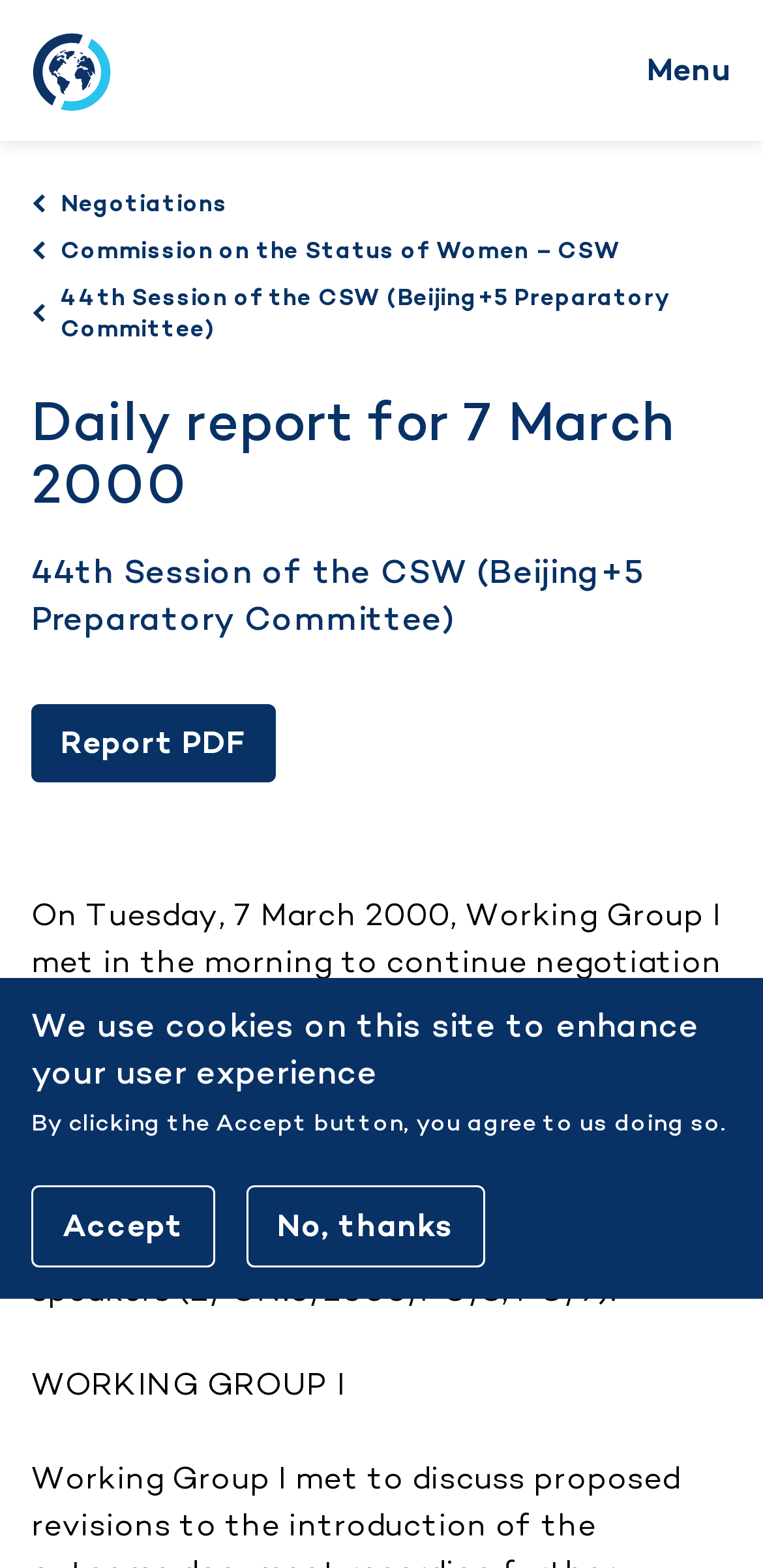Please find the bounding box for the UI component described as follows: "Menu".

[0.848, 0.02, 0.959, 0.07]